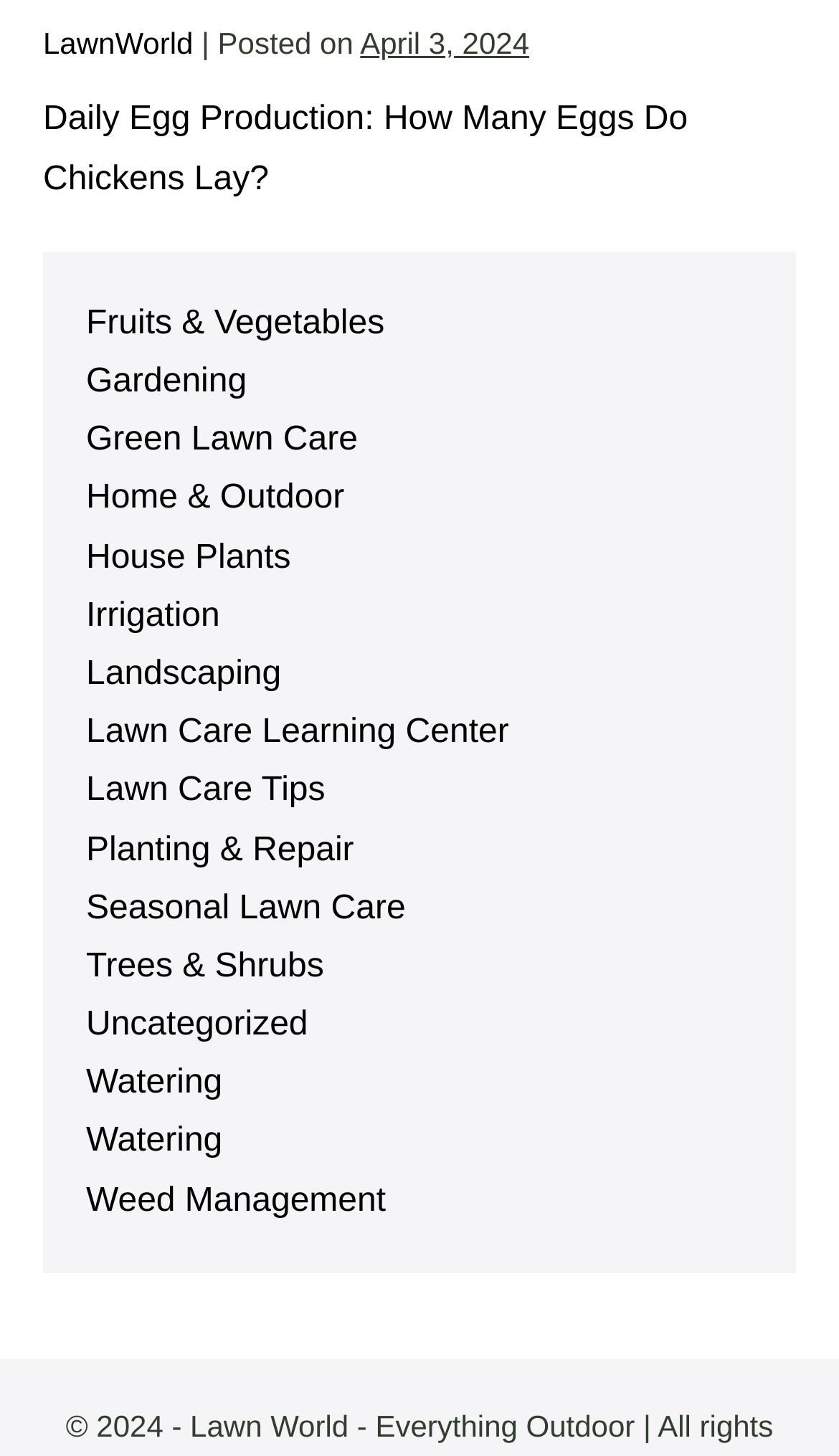Determine the bounding box for the UI element described here: "Best of 2nd Period".

None